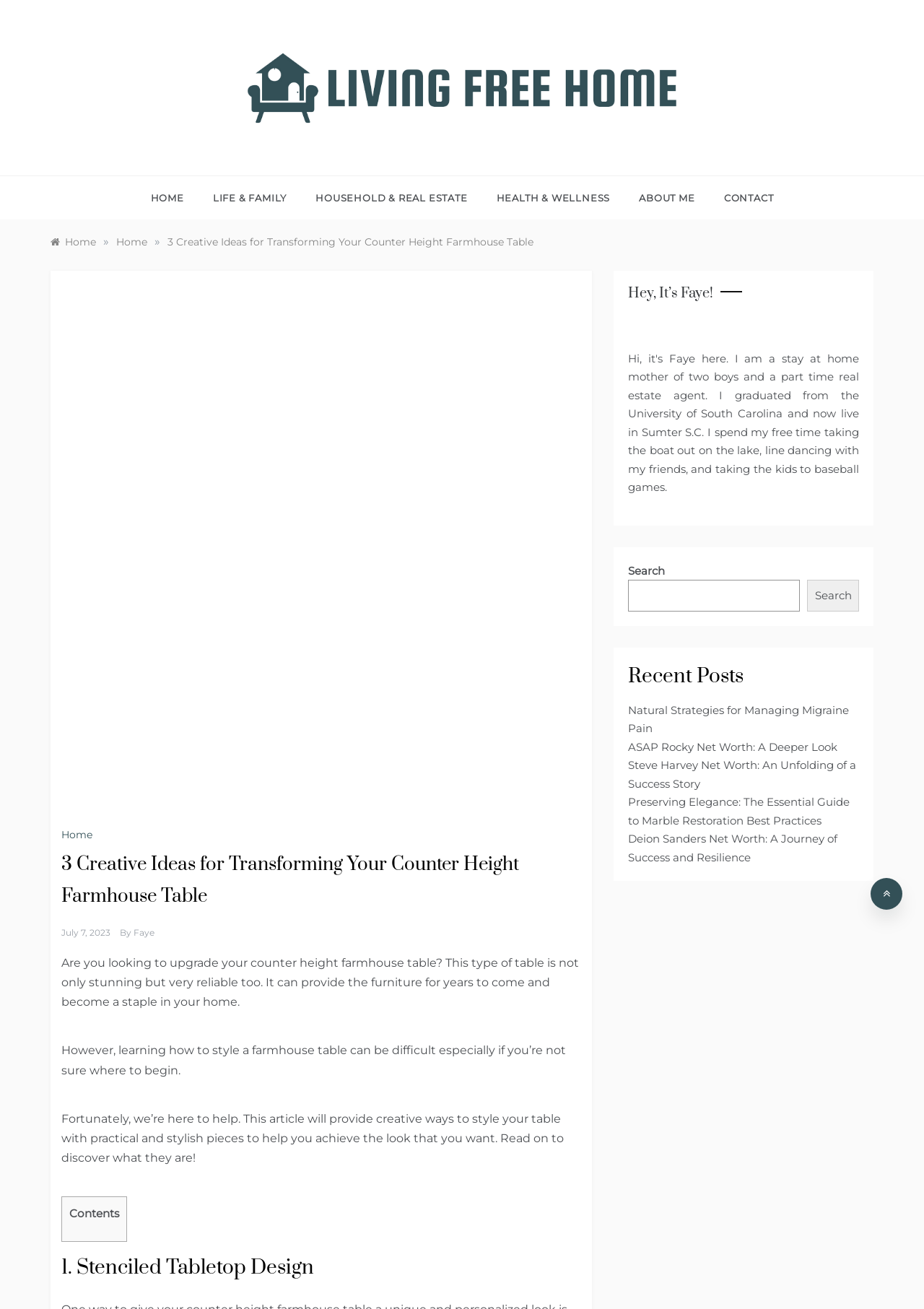Using details from the image, please answer the following question comprehensively:
What is the purpose of the search box?

I determined the answer by looking at the search box and the text 'Search' next to it, which suggests that it is used to search for content on the website.